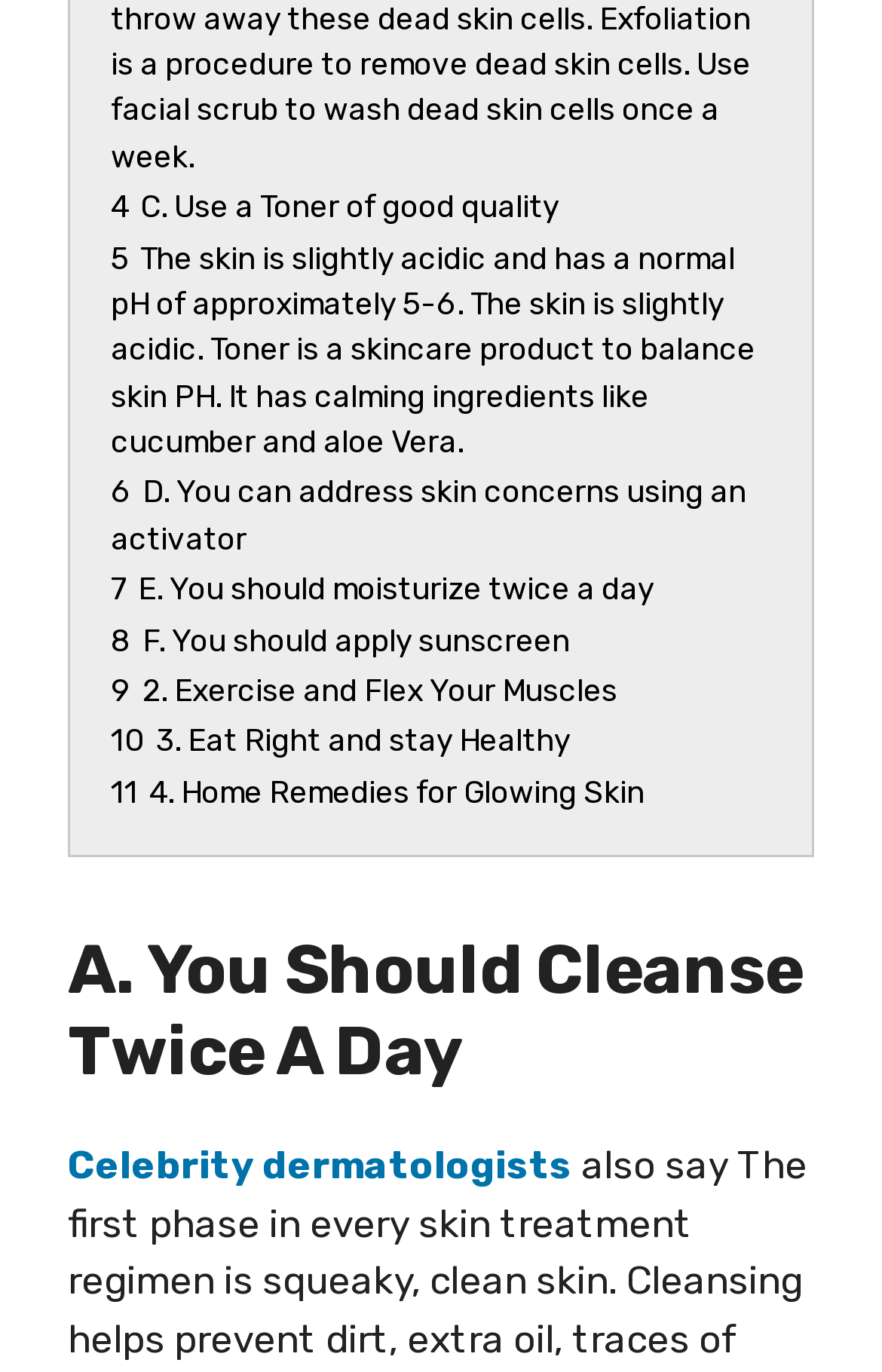What is the purpose of a toner?
Your answer should be a single word or phrase derived from the screenshot.

Balance skin pH